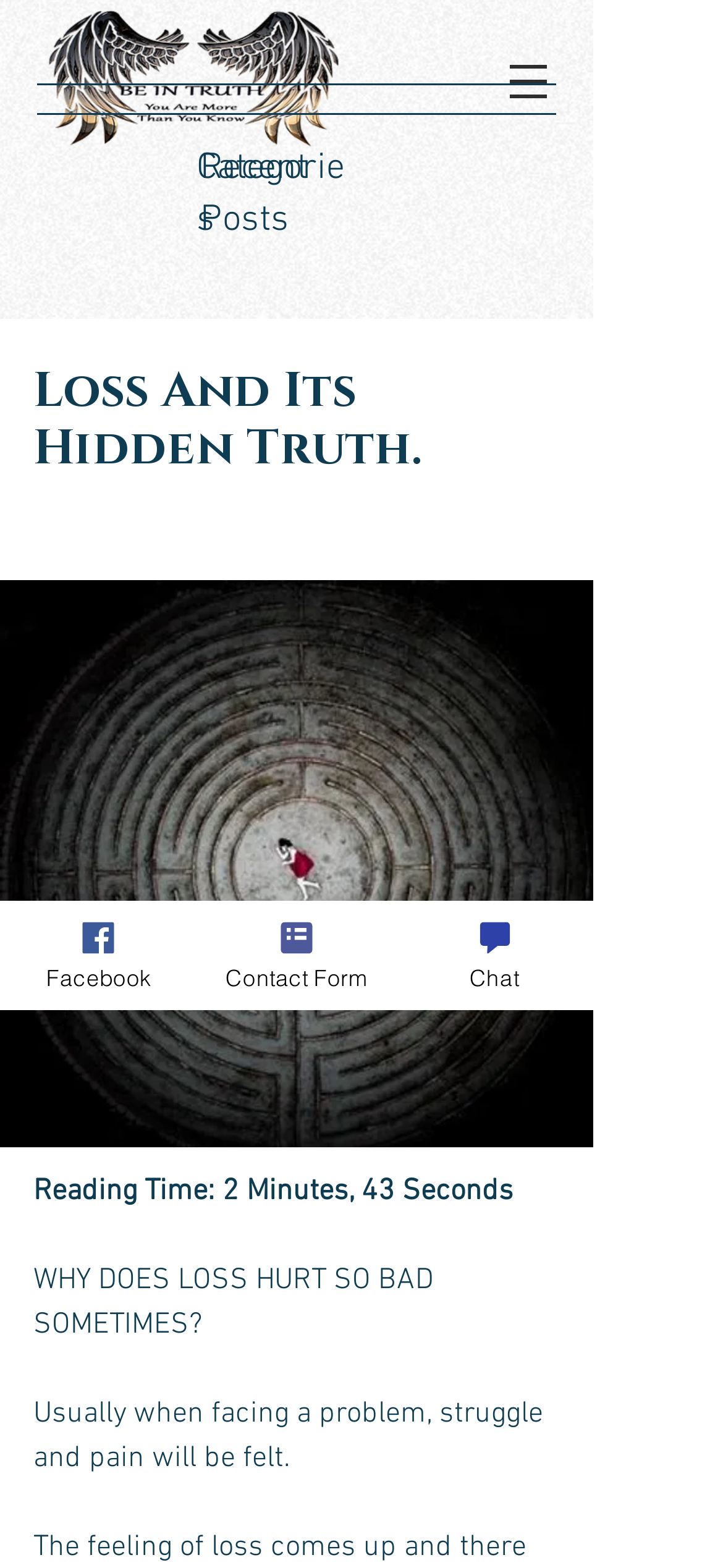What is the category of the recent post?
Look at the image and answer with only one word or phrase.

Loss And Its Hidden Truth